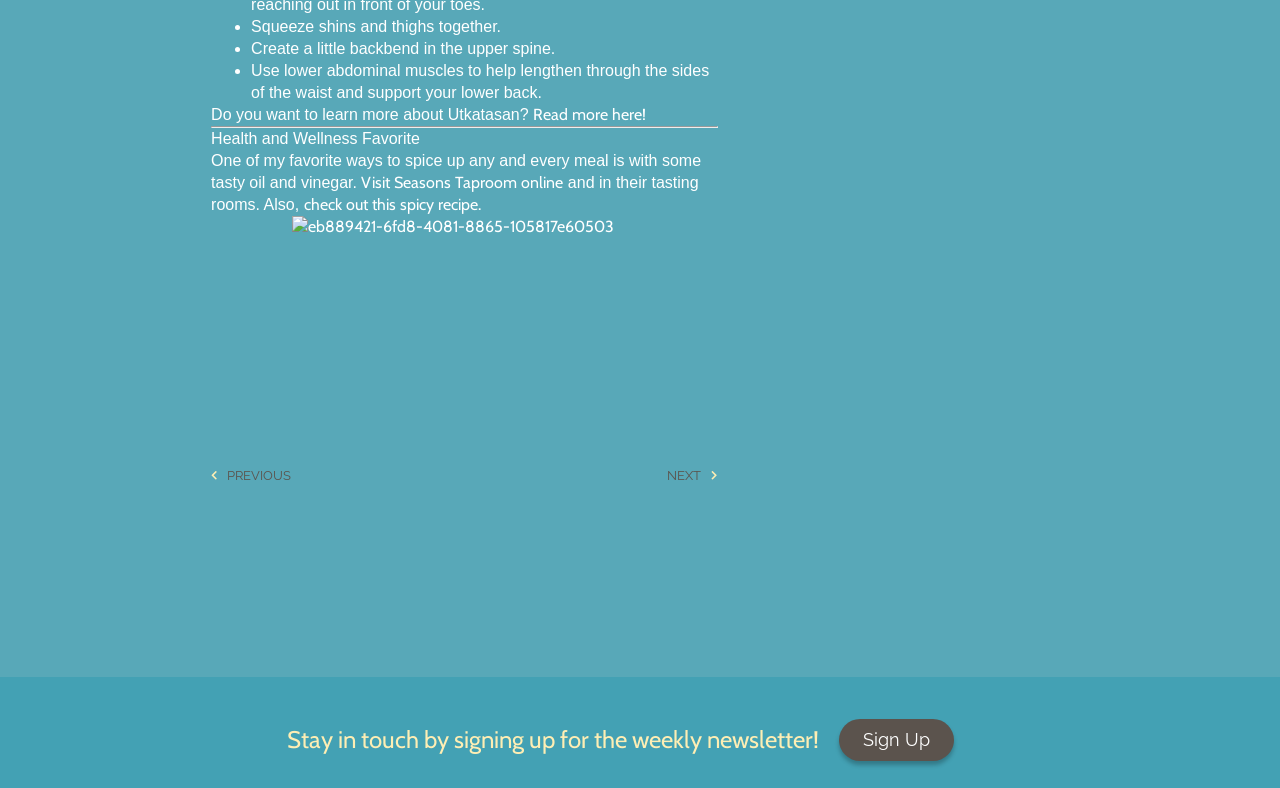Using the format (top-left x, top-left y, bottom-right x, bottom-right y), and given the element description, identify the bounding box coordinates within the screenshot: alt="eb889421-6fd8-4081-8865-105817e60503"

[0.165, 0.274, 0.561, 0.566]